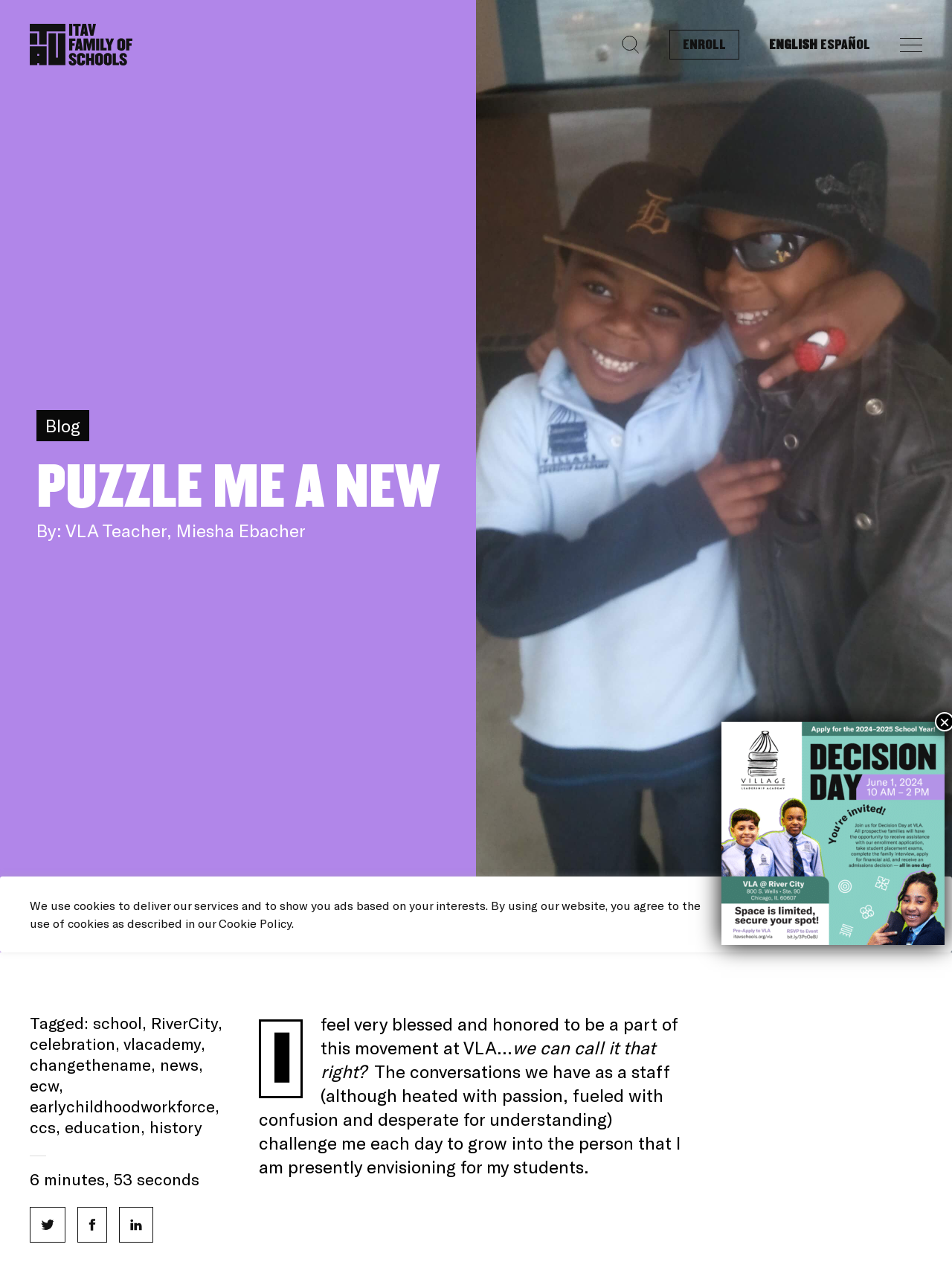Generate a thorough description of the webpage.

The webpage appears to be a blog post or article page. At the top left, there is a link to the "Homepage" accompanied by a small image. To the right of this, there is a search bar with the label "Search for:". Below this, there are three links: "ENROLL", "ENGLISH", and "ESPAÑOL", which are likely language options. 

On the top right, there is a button labeled "Menu" that, when clicked, reveals a dropdown menu containing a heading "PUZZLE ME A NEW", followed by the author's name "VLA Teacher, Miesha Ebacher", and a list of tags including "school", "RiverCity", "celebration", and others.

The main content of the page is a blog post or article, which begins with the text "I feel very blessed and honored to be a part of this movement at VLA…we can call it that right?" and continues with a longer passage of text. 

Below the main content, there is an image with the caption "it takes a village". 

At the bottom of the page, there is a notification about the use of cookies, with a button to "ACCEPT" and a link to "Learn More". There is also a small image to close the cookie notification. 

On the right side of the page, there is a vertical column containing a series of small images, each with a link.